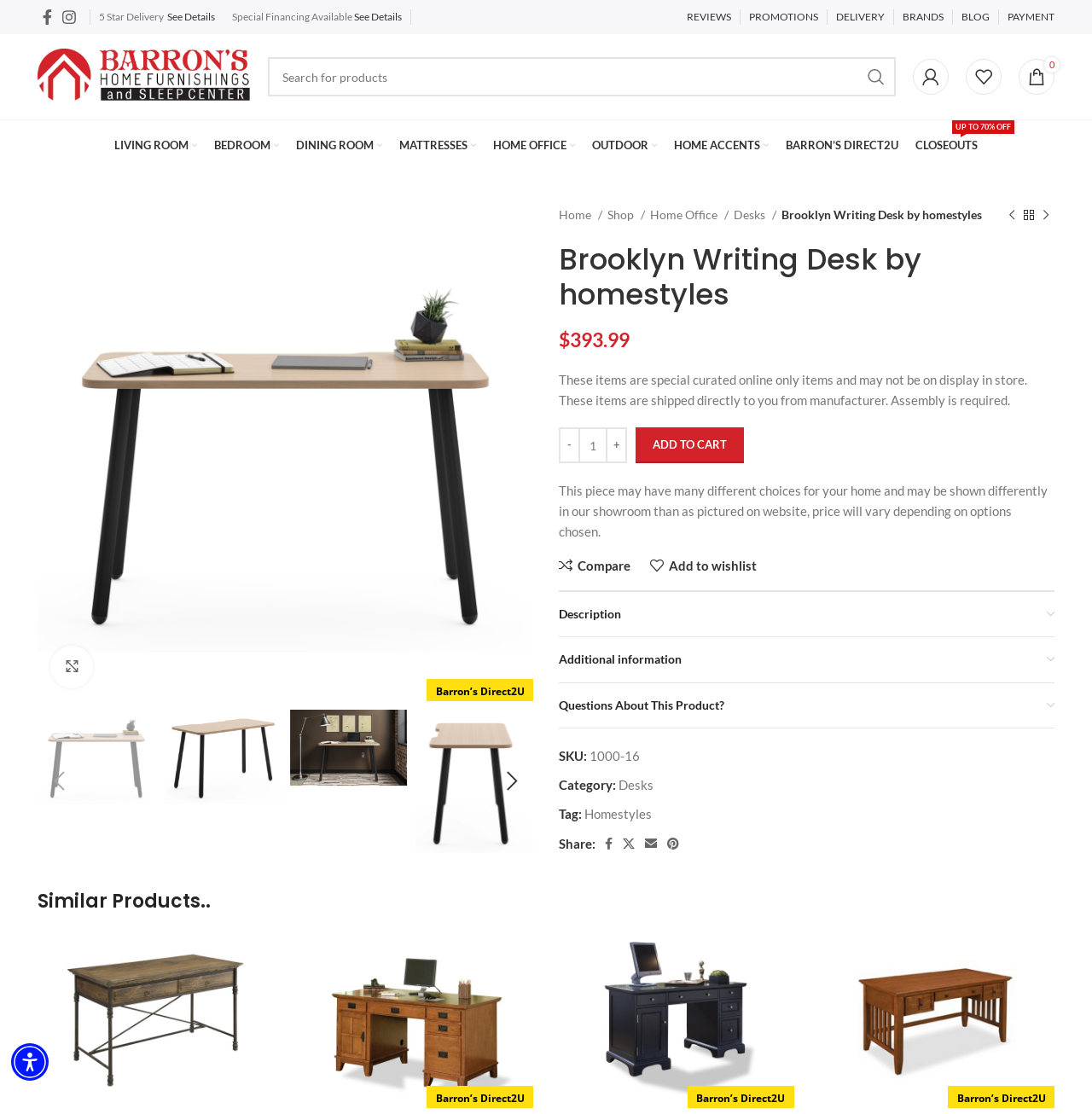Please identify the bounding box coordinates of the element's region that needs to be clicked to fulfill the following instruction: "Enlarge product image". The bounding box coordinates should consist of four float numbers between 0 and 1, i.e., [left, top, right, bottom].

[0.046, 0.58, 0.085, 0.618]